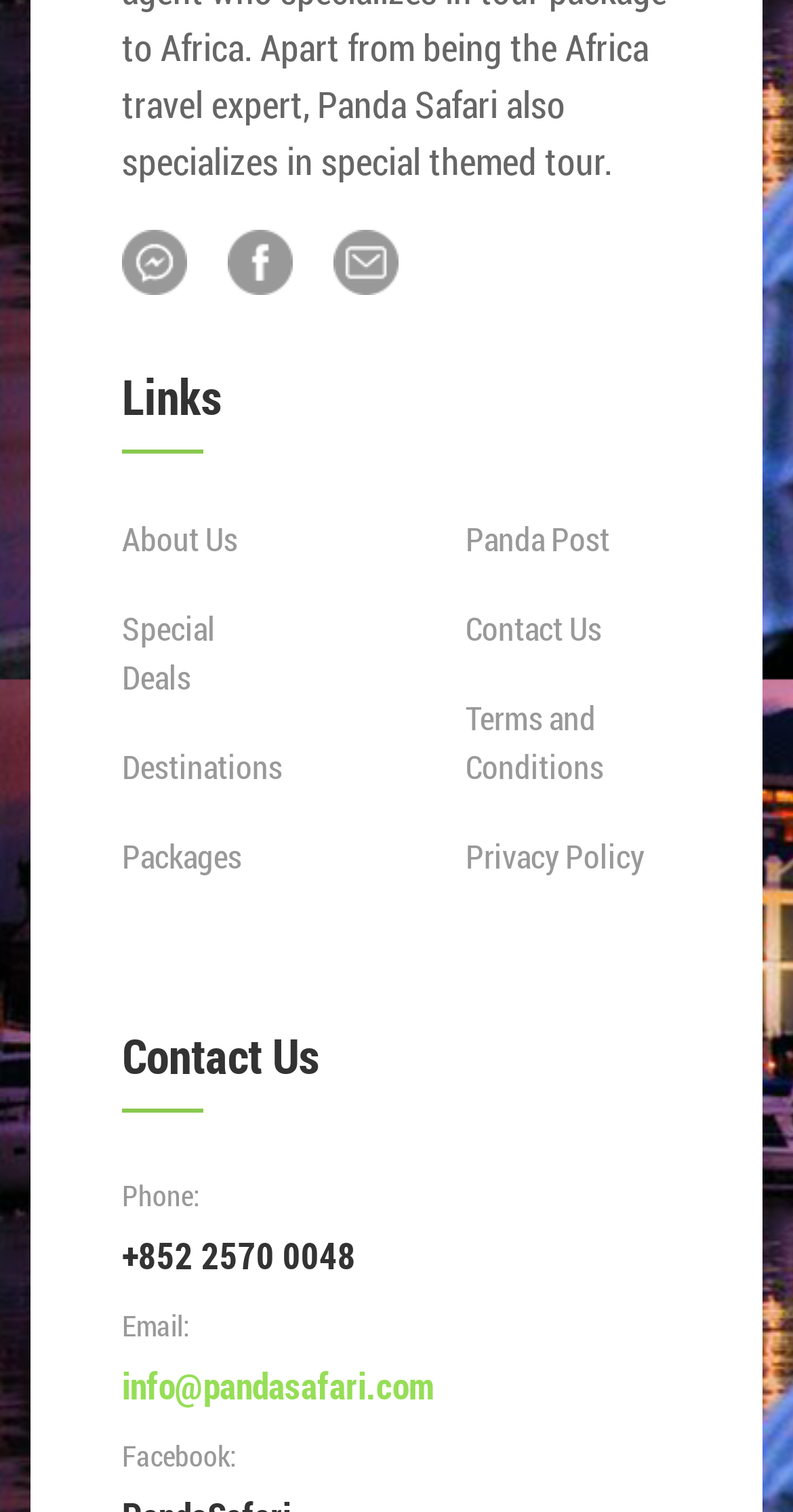Locate the bounding box coordinates of the clickable region to complete the following instruction: "Check out Destinations."

[0.154, 0.491, 0.356, 0.524]